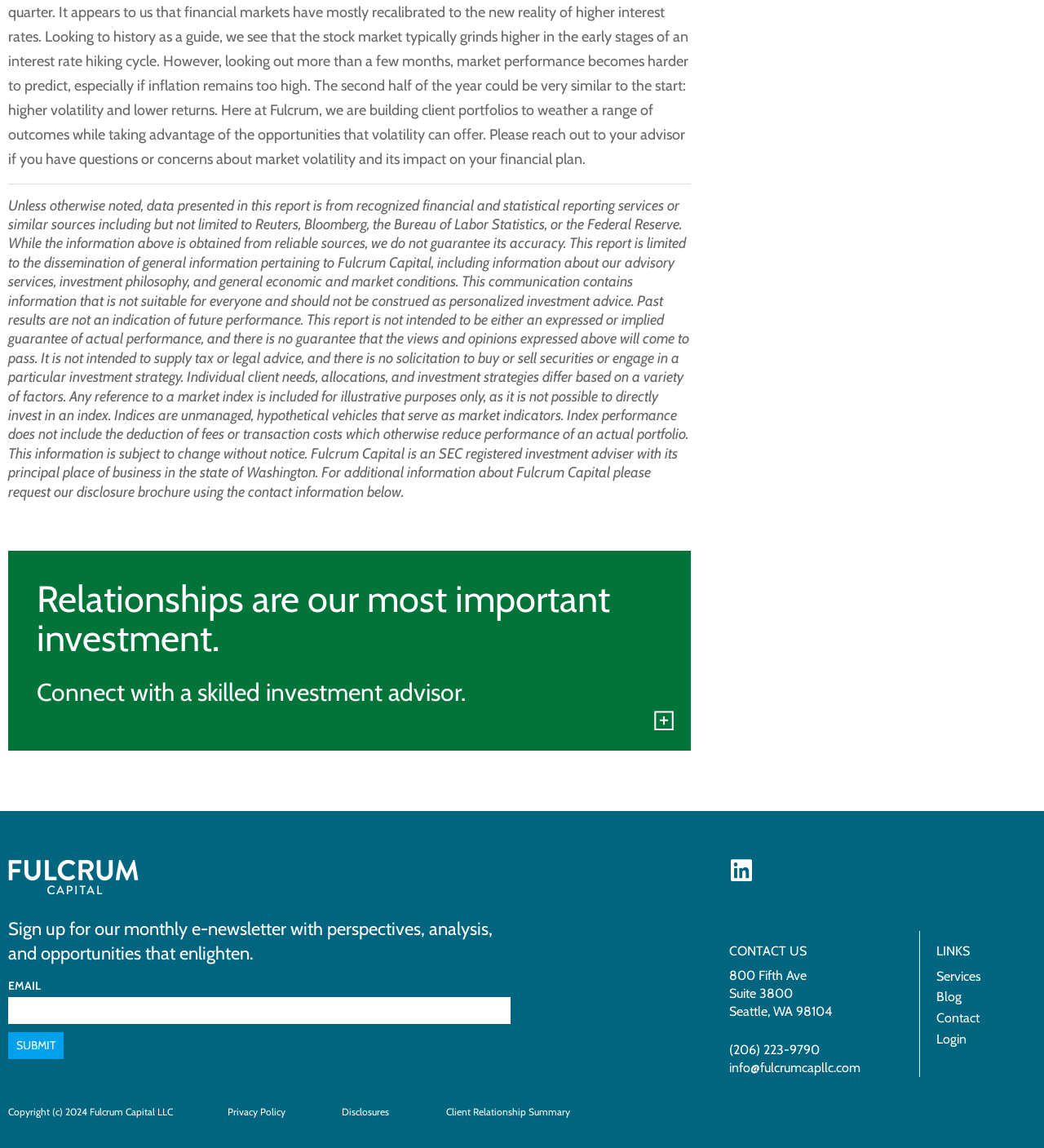What is the purpose of the newsletter?
Use the information from the image to give a detailed answer to the question.

The purpose of the newsletter can be inferred from the text 'Sign up for our monthly e-newsletter with perspectives, analysis, and opportunities that enlighten.' which suggests that the newsletter aims to provide informative content to its subscribers.